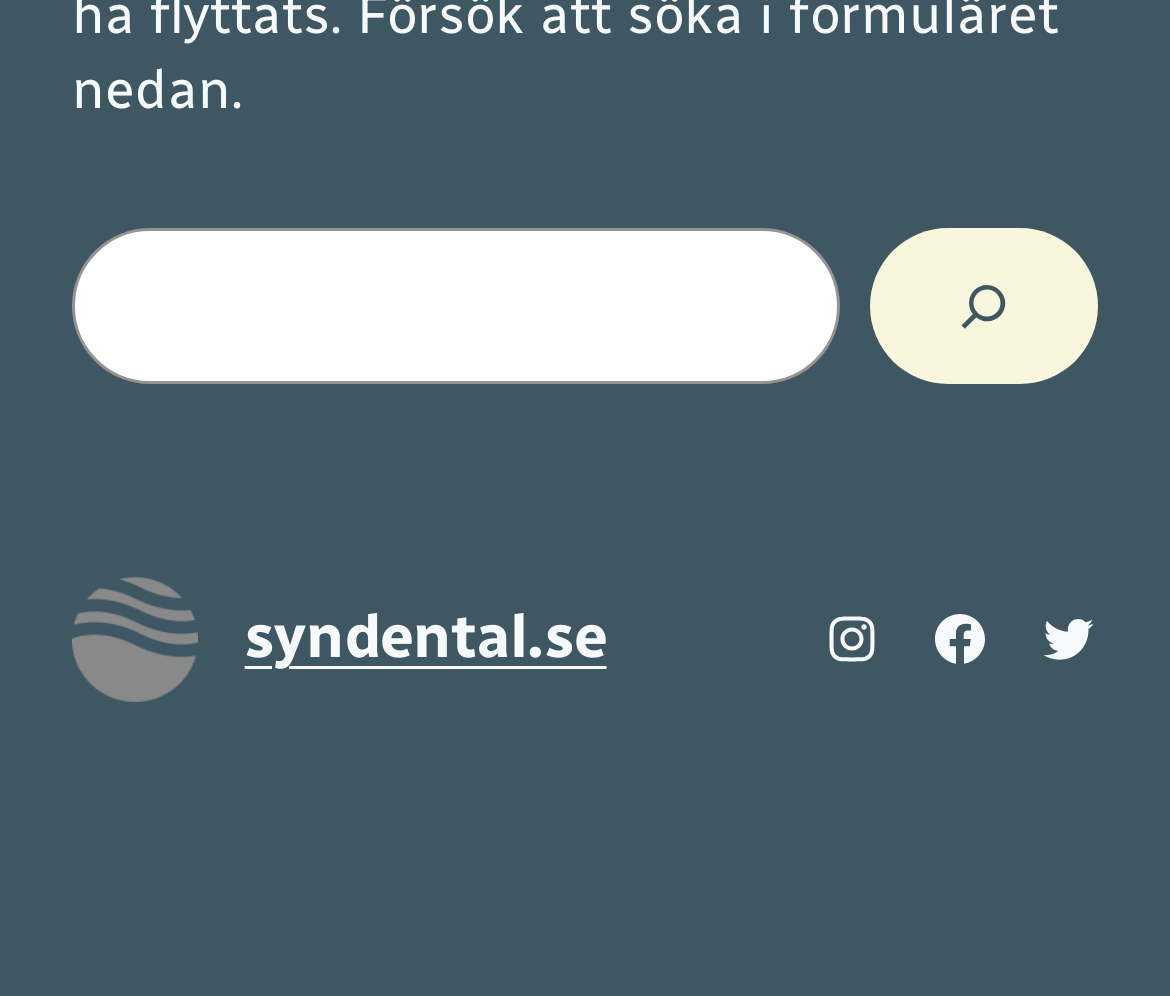Find and provide the bounding box coordinates for the UI element described with: "alt="syndental.se"".

[0.062, 0.577, 0.168, 0.703]